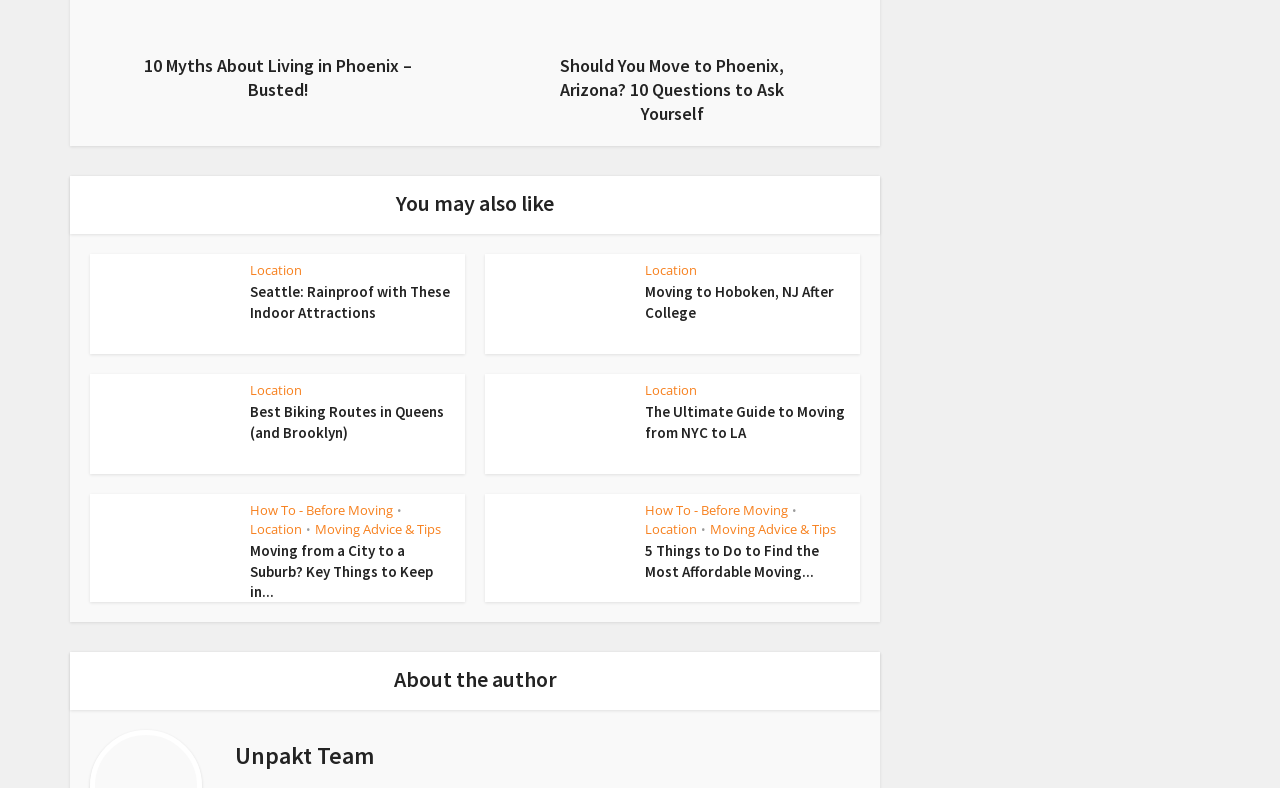Answer the question below in one word or phrase:
How many links are in the third article?

4